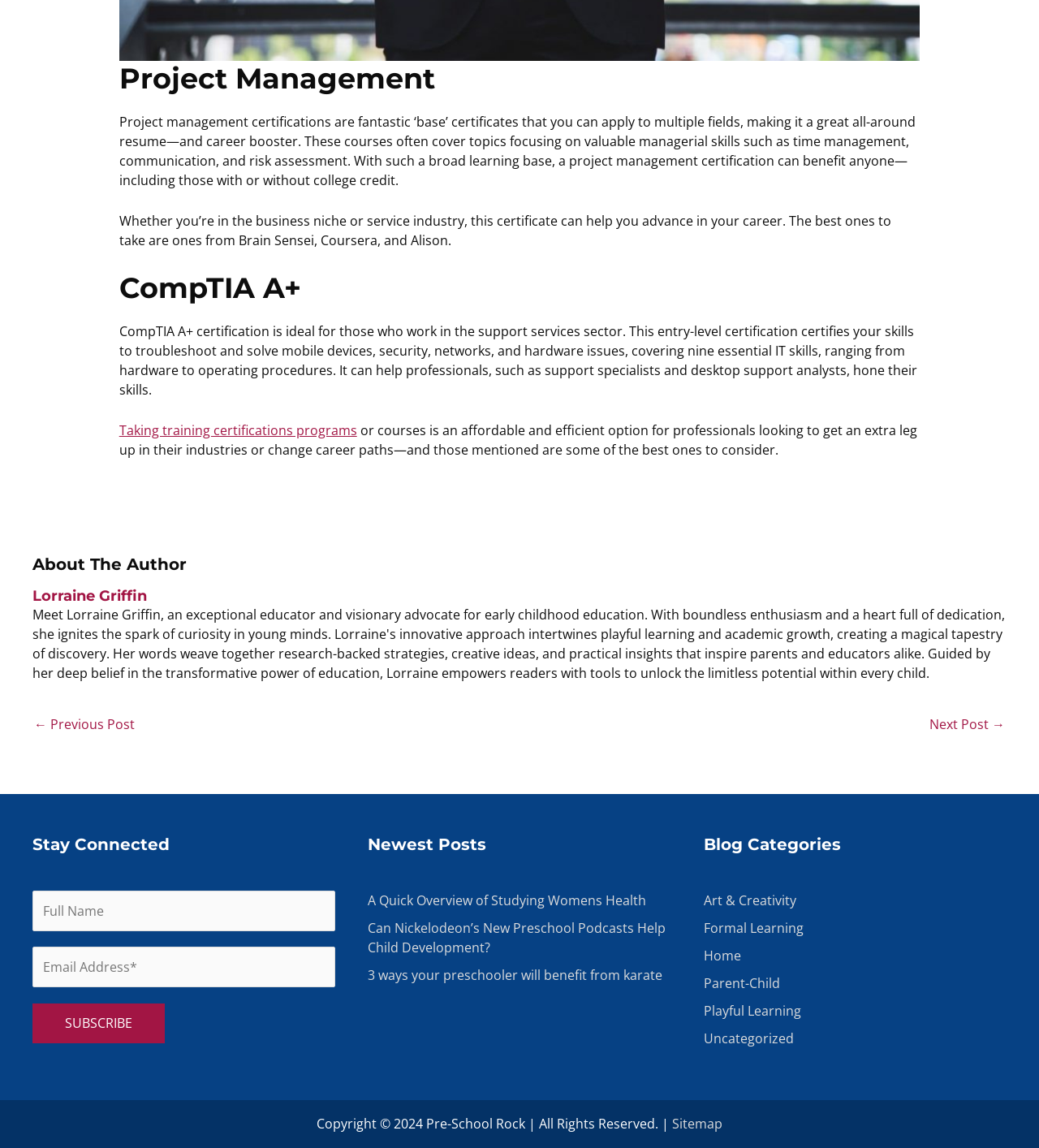Please reply to the following question using a single word or phrase: 
What is the purpose of the contact form?

To subscribe